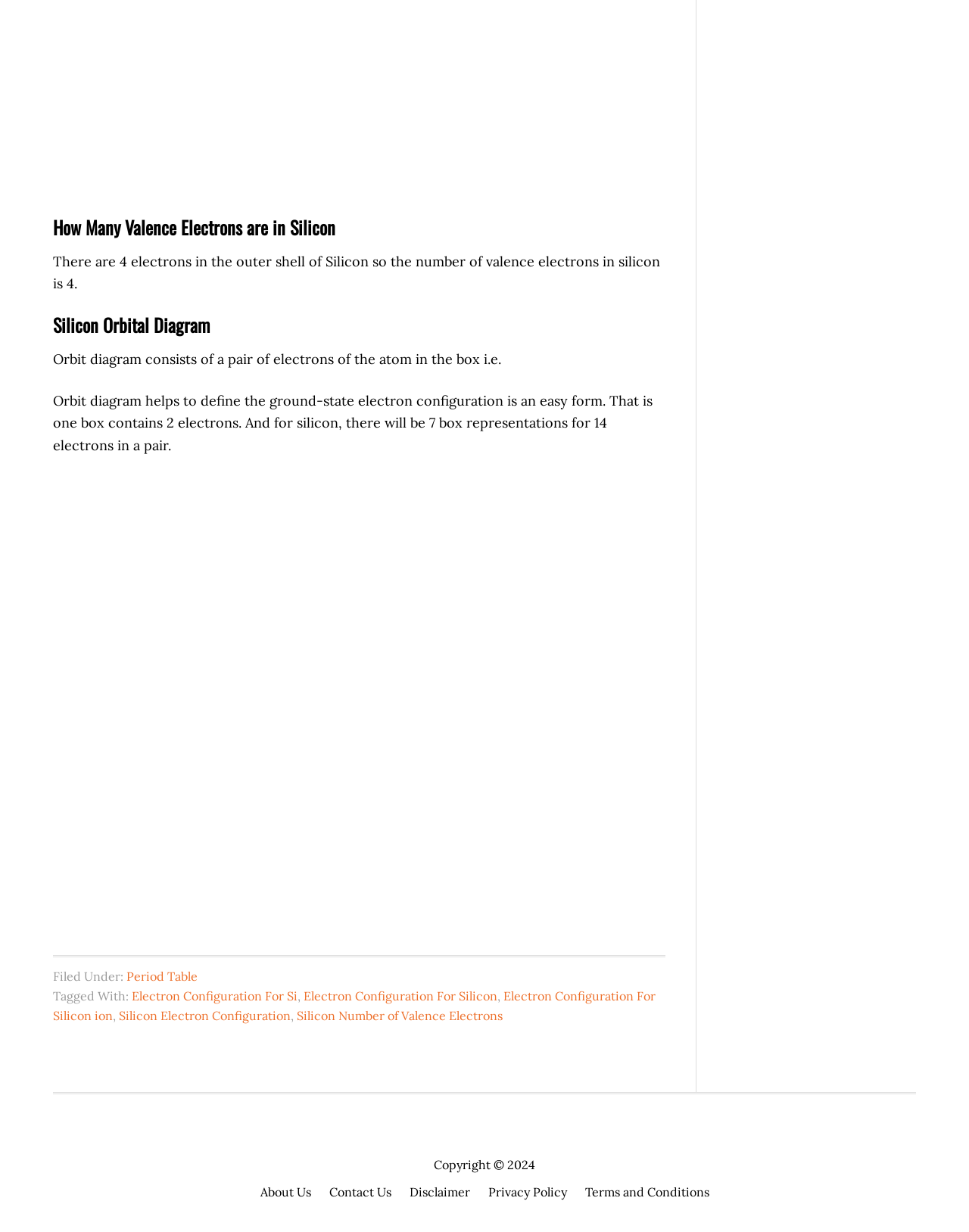Please identify the bounding box coordinates for the region that you need to click to follow this instruction: "Go to About Us page".

[0.268, 0.959, 0.321, 0.975]